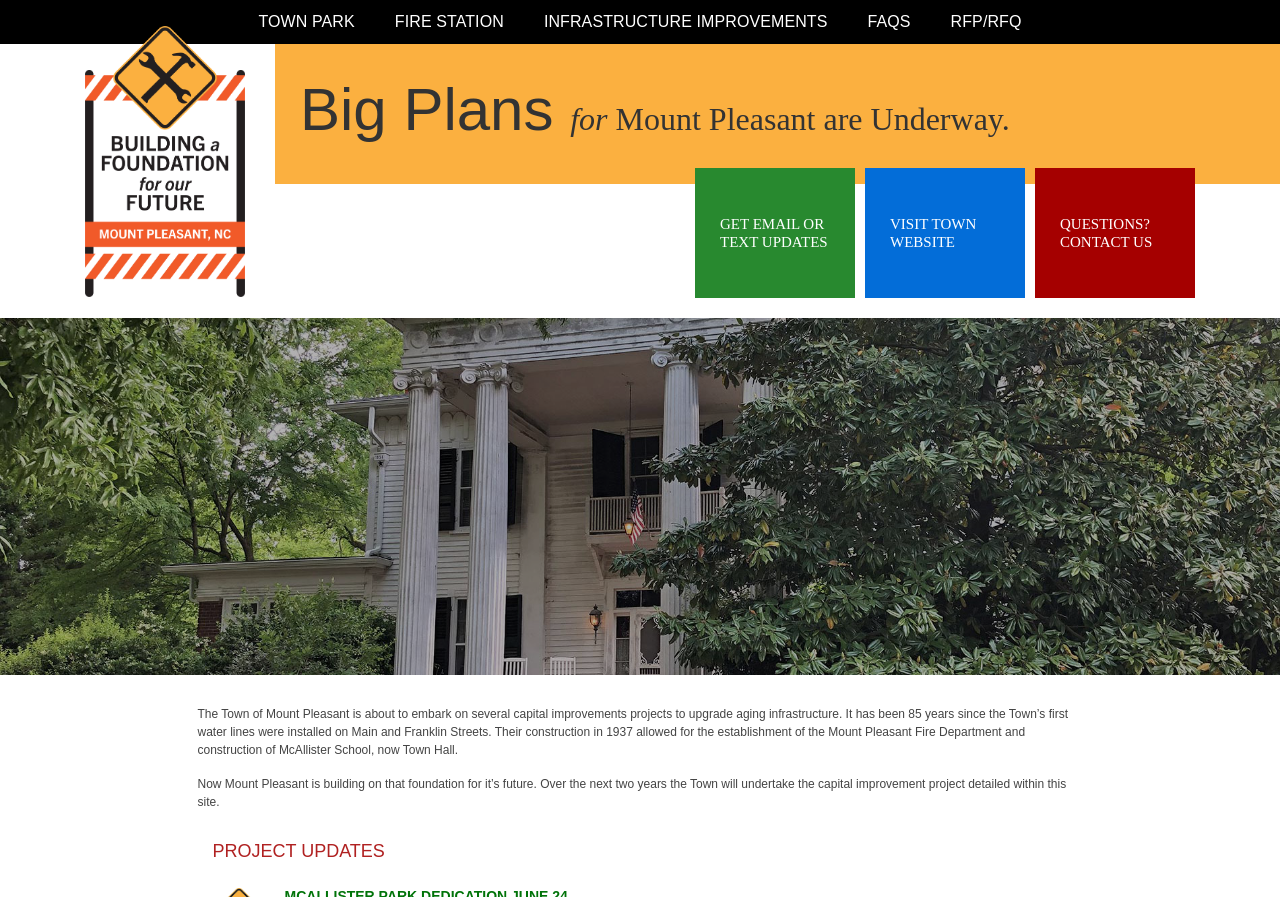Describe all visible elements and their arrangement on the webpage.

The webpage is titled "Home" and appears to be a municipal website for the Town of Mount Pleasant. At the top, there is a header section with six links: "TOWN PARK", "FIRE STATION", "INFRASTRUCTURE IMPROVEMENTS", "FAQS", "RFP/RFQ", and an empty link. Below the header, there is a prominent heading that reads "Big Plans for Mount Pleasant are Underway."

To the right of the heading, there are three links: "GET EMAIL OR TEXT UPDATES", "VISIT TOWN WEBSITE", and "QUESTIONS? CONTACT US". Below these links, there is a paragraph of text that explains the town's history of infrastructure development, including the installation of water lines in 1937. The text also mentions that the town is now building on that foundation for its future.

Further down the page, there is another paragraph of text that discusses the town's capital improvement project, which will be undertaken over the next two years. This section is headed by a "PROJECT UPDATES" title. Overall, the webpage appears to be a hub for information about the town's infrastructure projects and plans for the future.